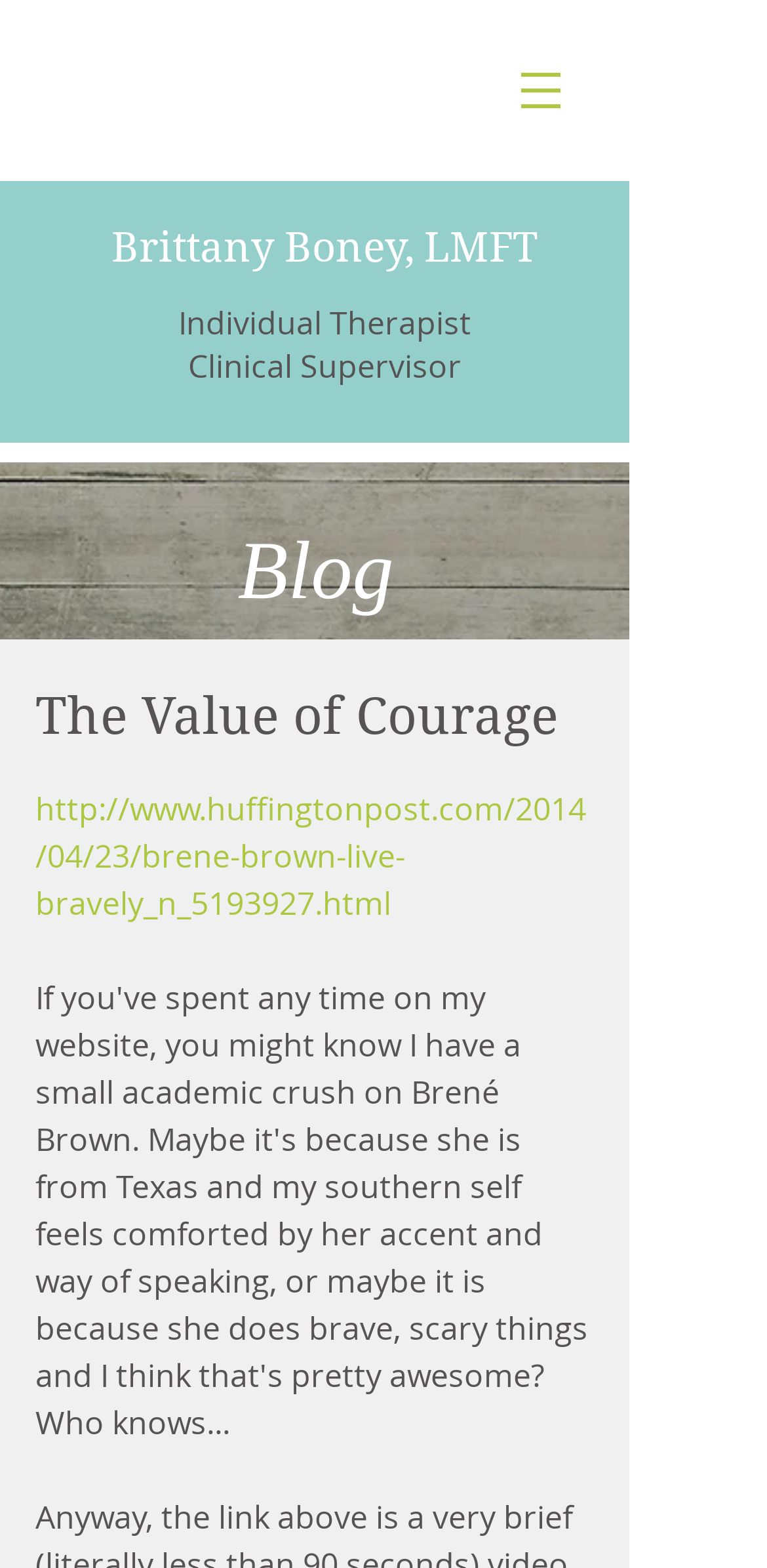Determine the bounding box of the UI element mentioned here: "Brittany Boney, LMFT". The coordinates must be in the format [left, top, right, bottom] with values ranging from 0 to 1.

[0.145, 0.143, 0.701, 0.173]